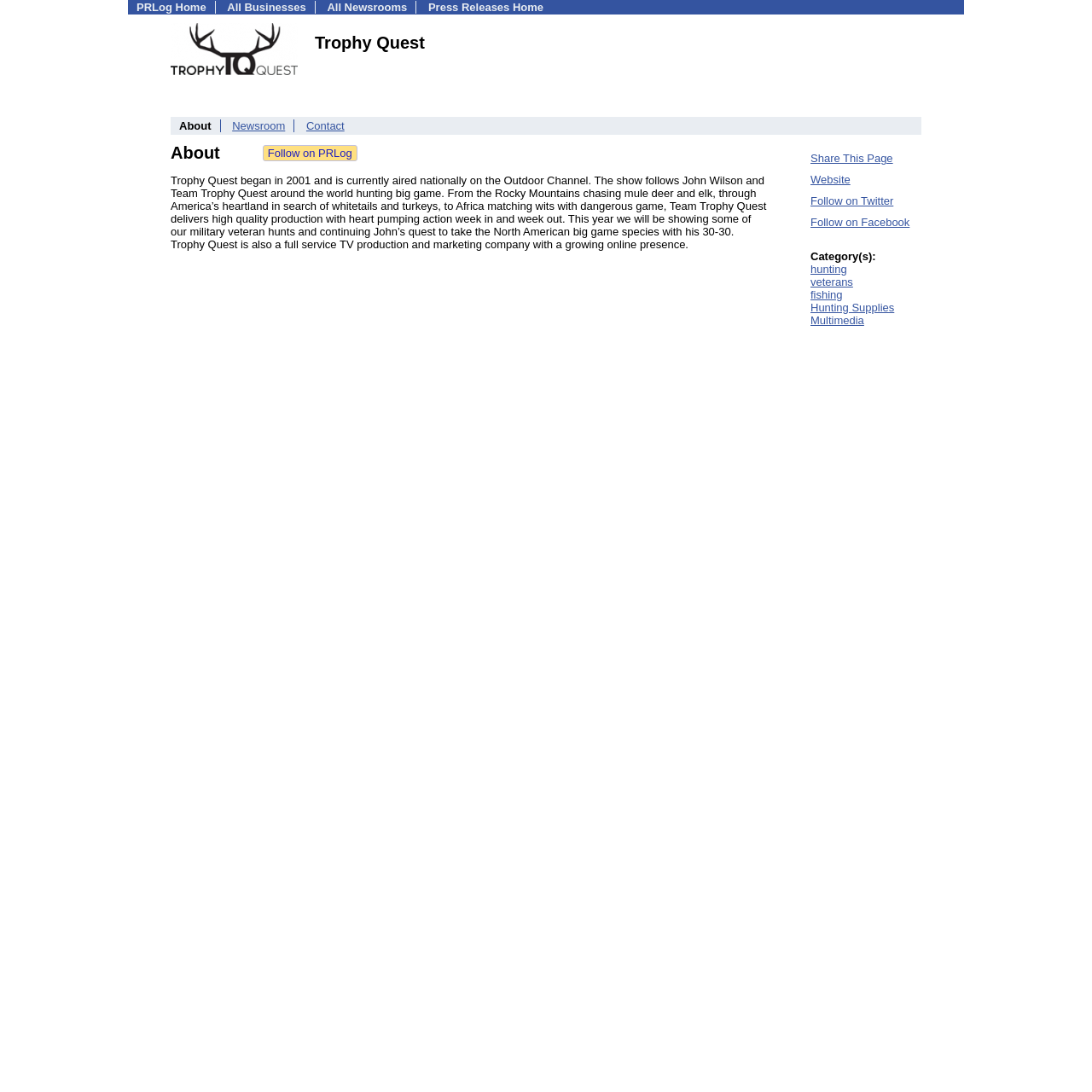Please identify the bounding box coordinates of the element I should click to complete this instruction: 'Share This Page'. The coordinates should be given as four float numbers between 0 and 1, like this: [left, top, right, bottom].

[0.742, 0.139, 0.818, 0.151]